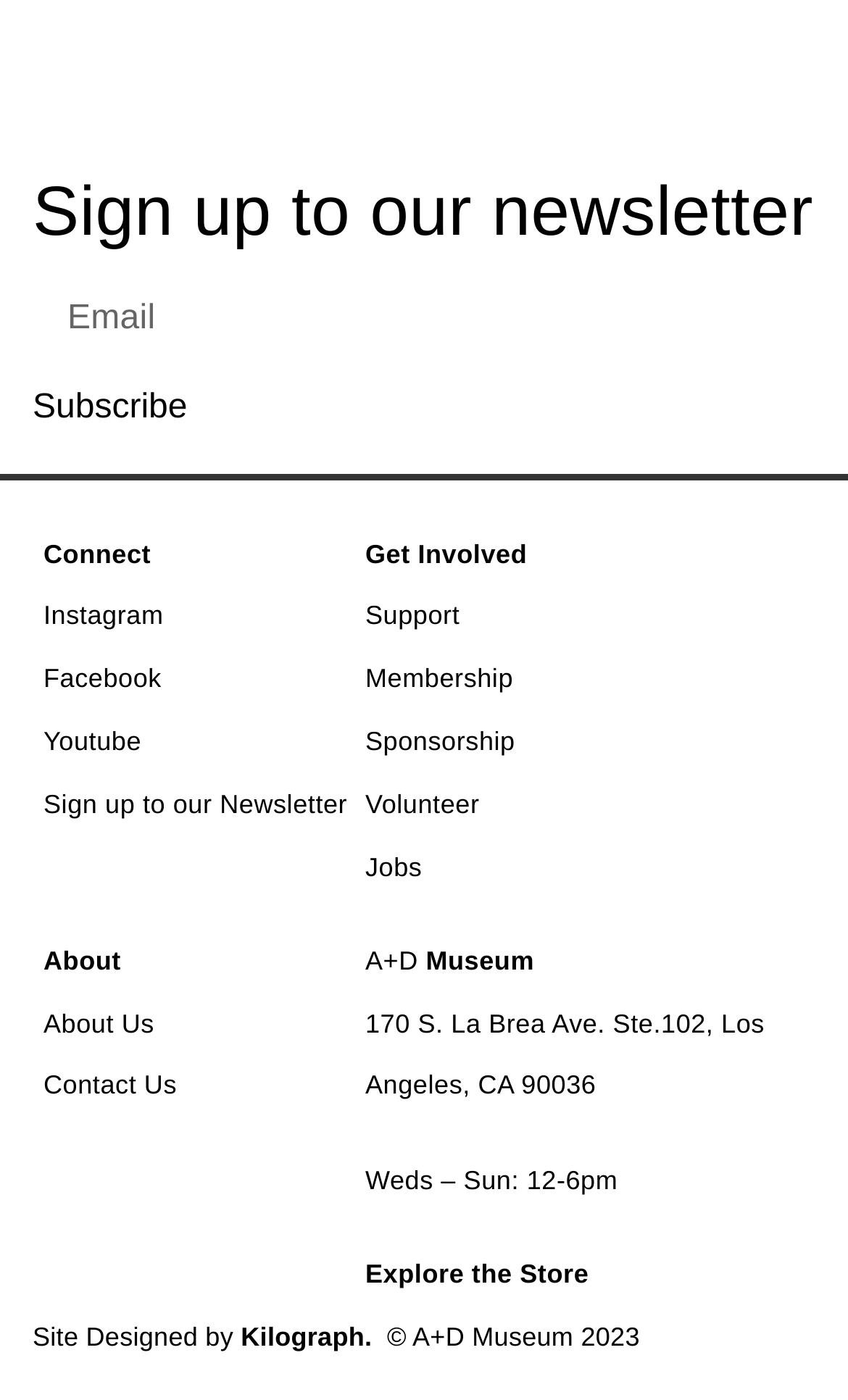Please locate the bounding box coordinates of the element that needs to be clicked to achieve the following instruction: "Explore the Store". The coordinates should be four float numbers between 0 and 1, i.e., [left, top, right, bottom].

[0.431, 0.899, 0.694, 0.921]